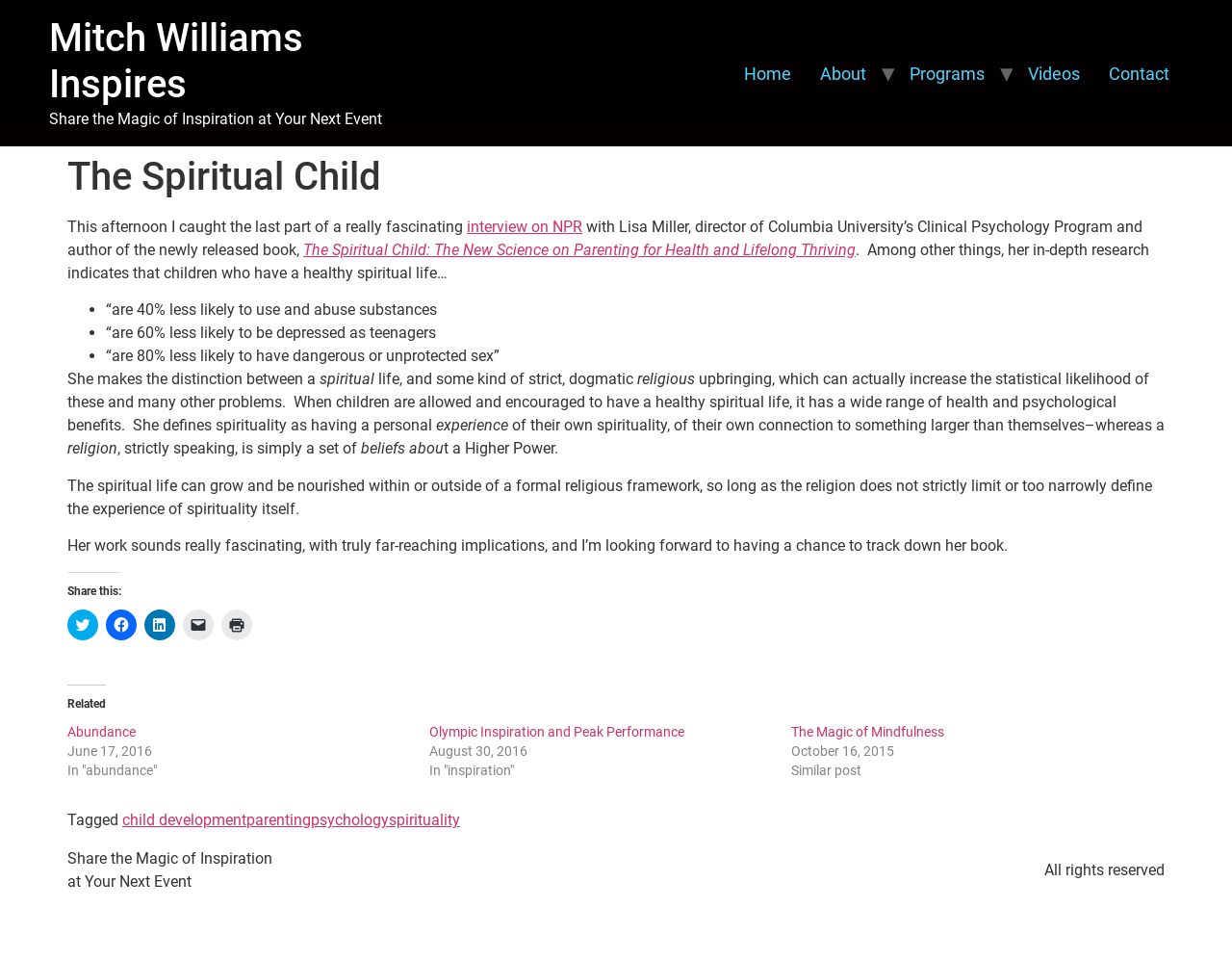Please find the bounding box for the following UI element description. Provide the coordinates in (top-left x, top-left y, bottom-right x, bottom-right y) format, with values between 0 and 1: child development

[0.099, 0.845, 0.2, 0.864]